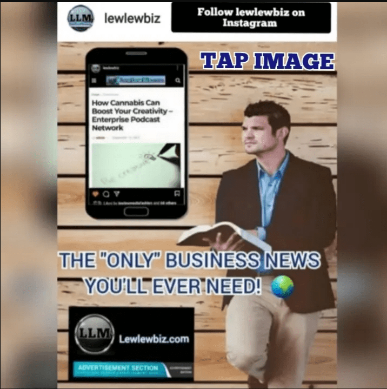What is the purpose of the call-to-action 'TAP IMAGE'?
Examine the image and give a concise answer in one word or a short phrase.

To engage viewers